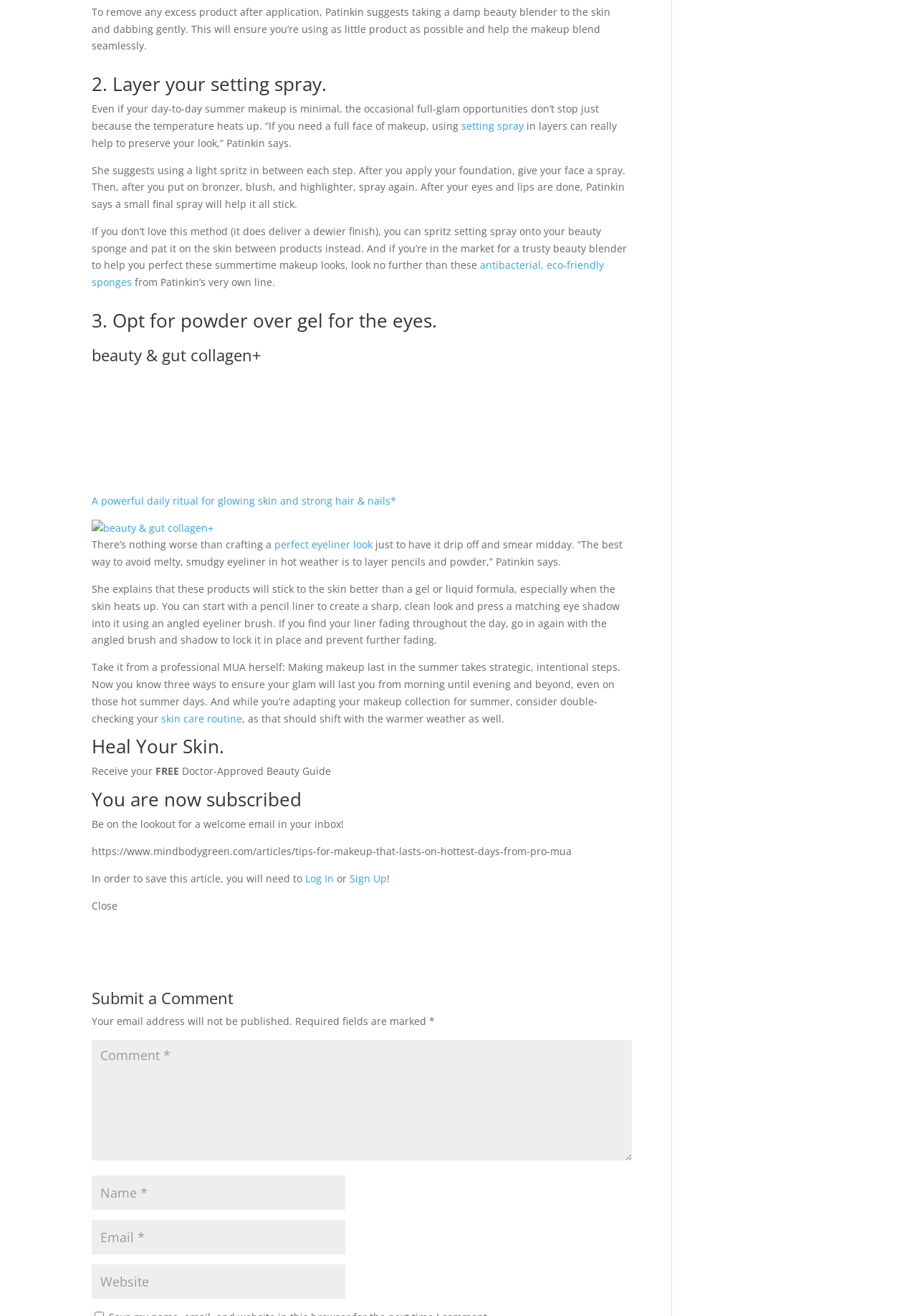Please determine the bounding box coordinates of the element's region to click for the following instruction: "Click on the link 'setting spray'".

[0.503, 0.09, 0.571, 0.101]